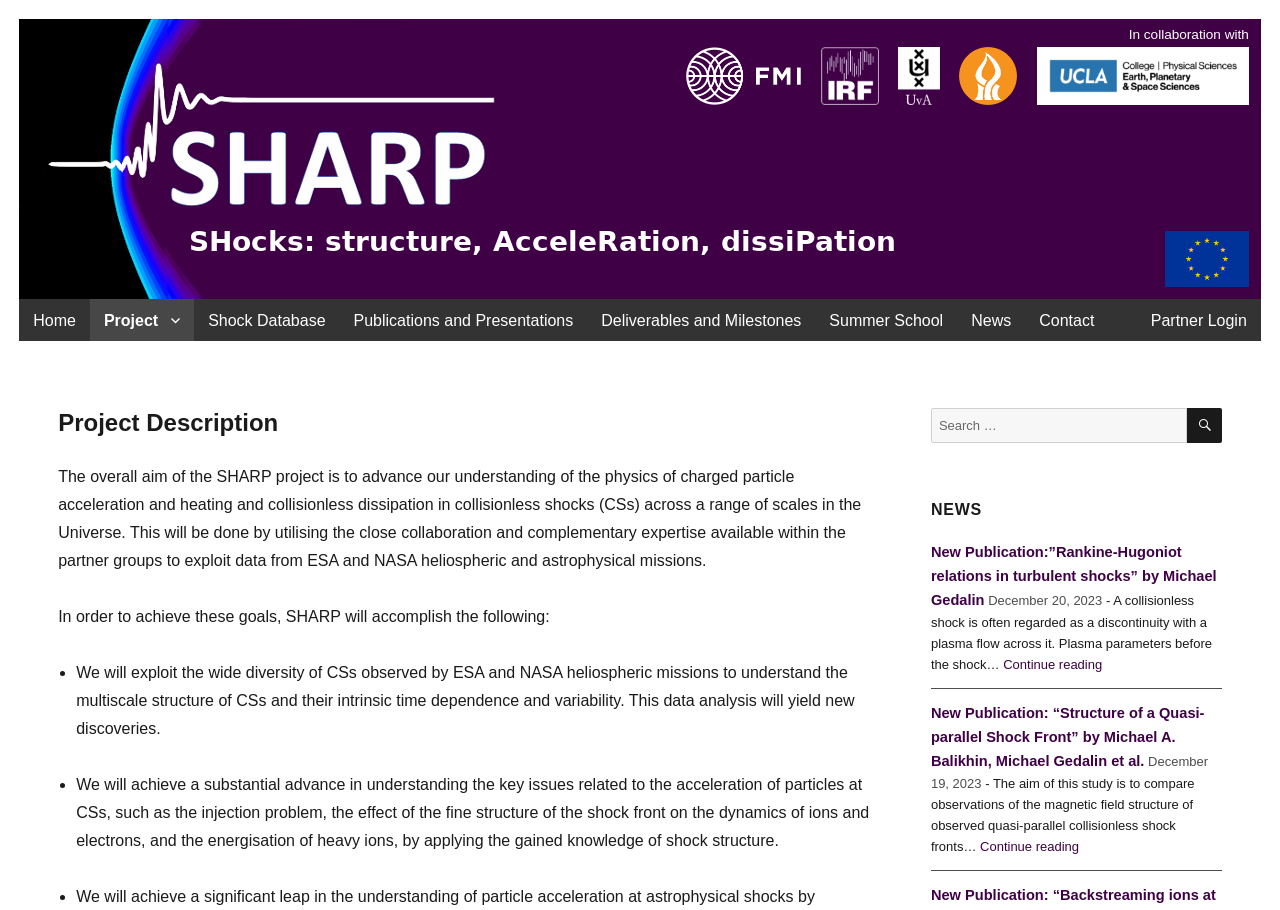Identify the bounding box coordinates of the clickable region necessary to fulfill the following instruction: "Search for something". The bounding box coordinates should be four float numbers between 0 and 1, i.e., [left, top, right, bottom].

[0.727, 0.449, 0.955, 0.487]